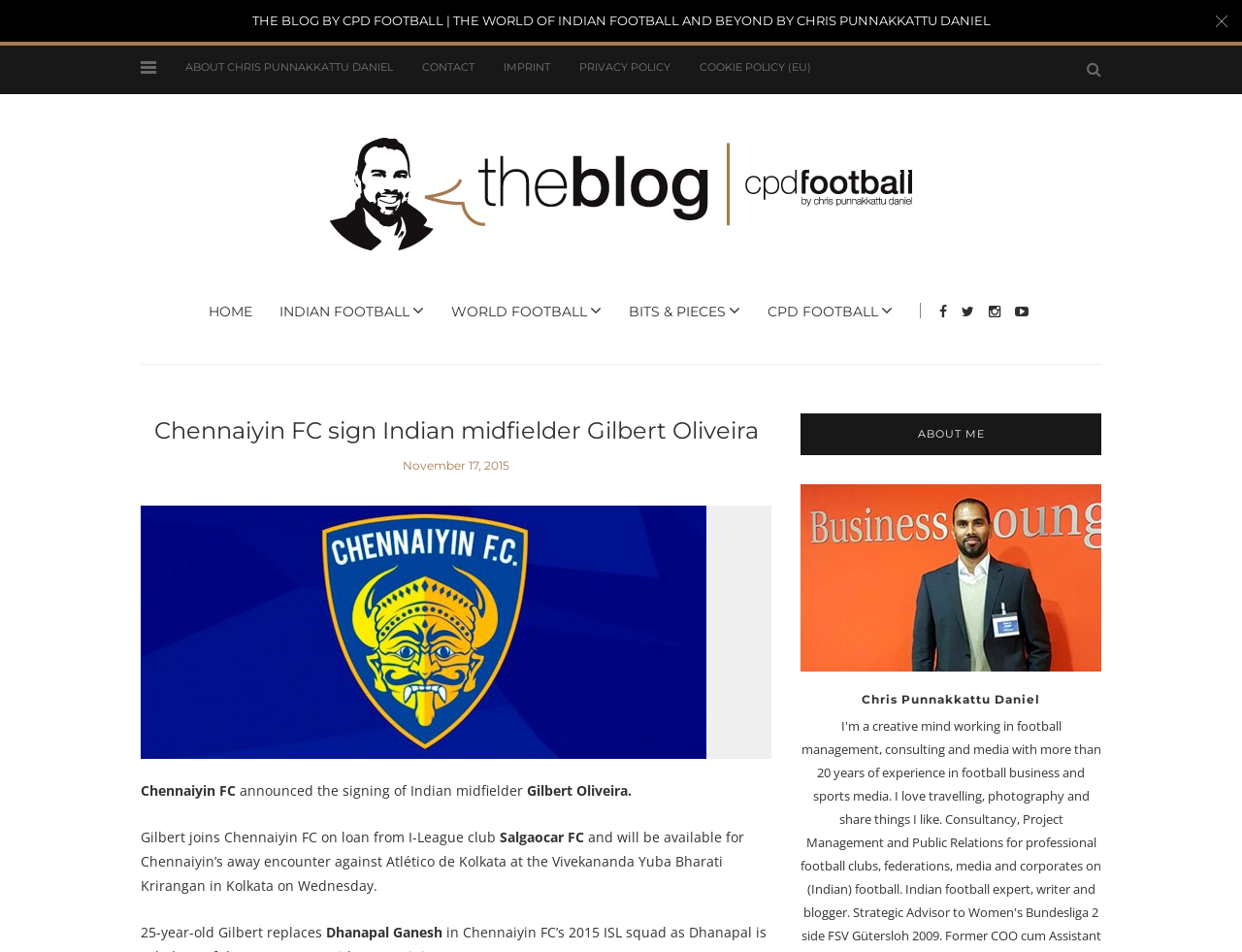Point out the bounding box coordinates of the section to click in order to follow this instruction: "View the Chennaiyin FC image".

[0.113, 0.531, 0.569, 0.797]